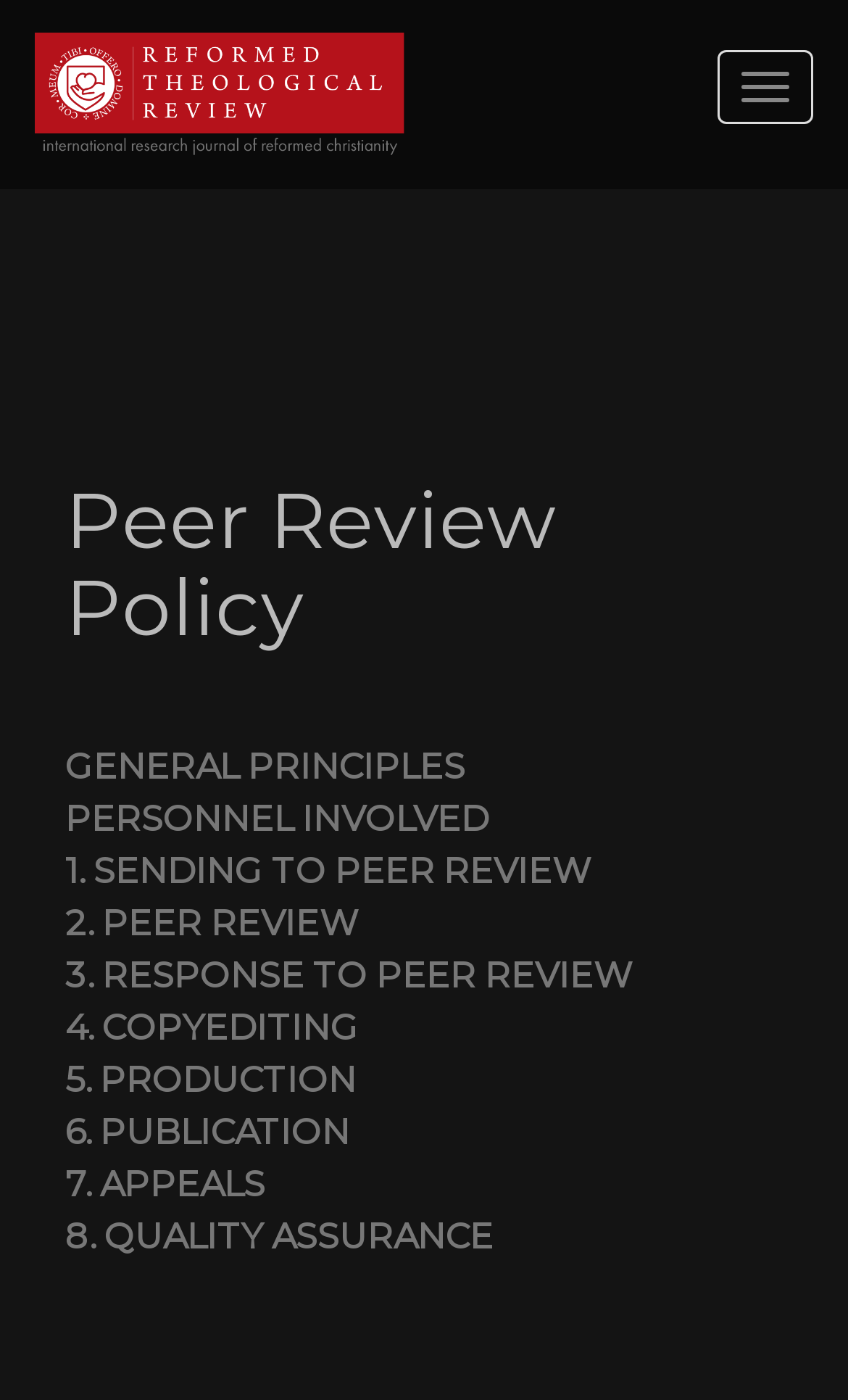Specify the bounding box coordinates of the region I need to click to perform the following instruction: "Learn about 1. SENDING TO PEER REVIEW". The coordinates must be four float numbers in the range of 0 to 1, i.e., [left, top, right, bottom].

[0.077, 0.608, 0.697, 0.637]